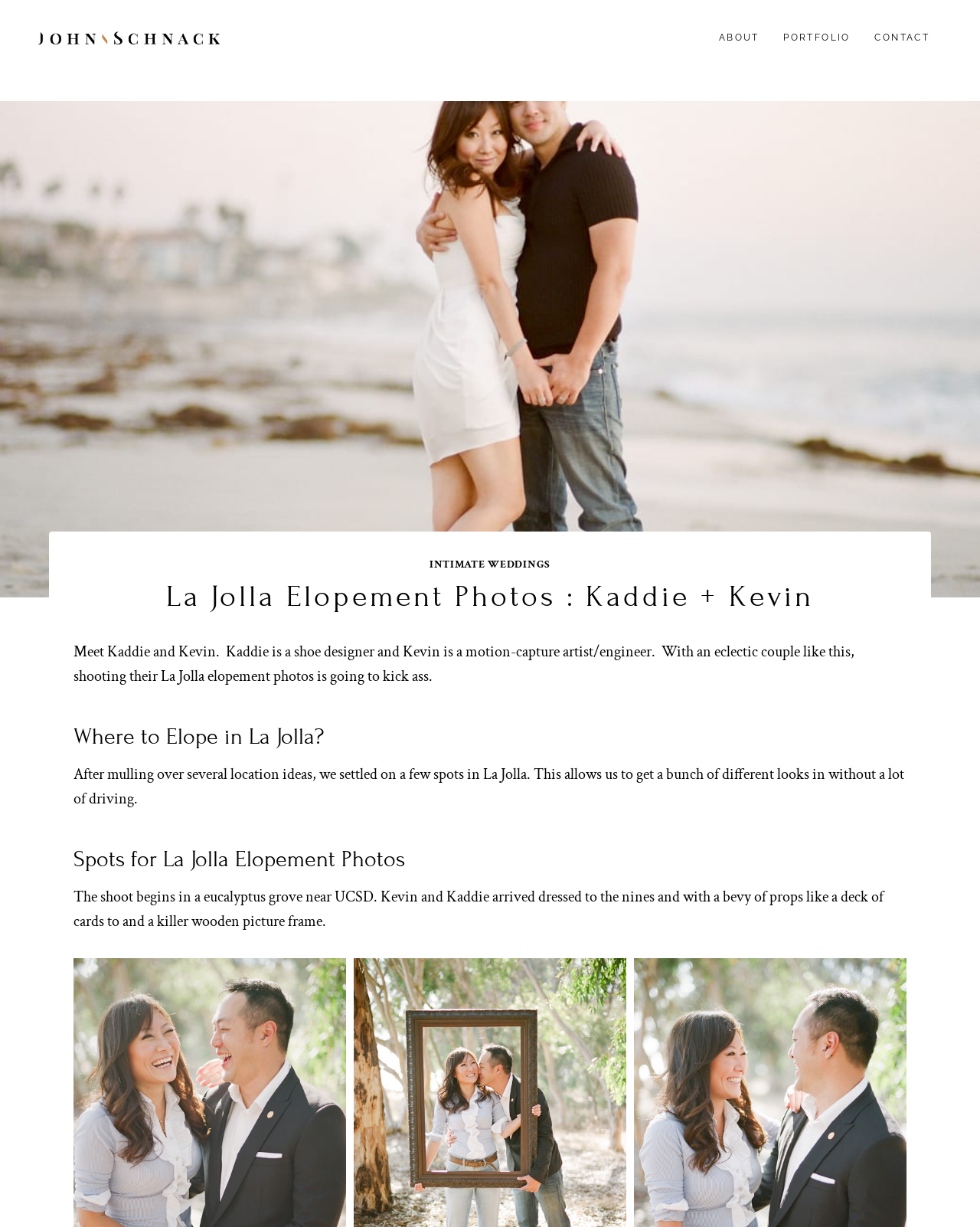Utilize the information from the image to answer the question in detail:
Where did the elopement photo shoot take place?

I found the location of the elopement photo shoot by reading the text in the main content area, which says 'After mulling over several location ideas, we settled on a few spots in La Jolla.'.